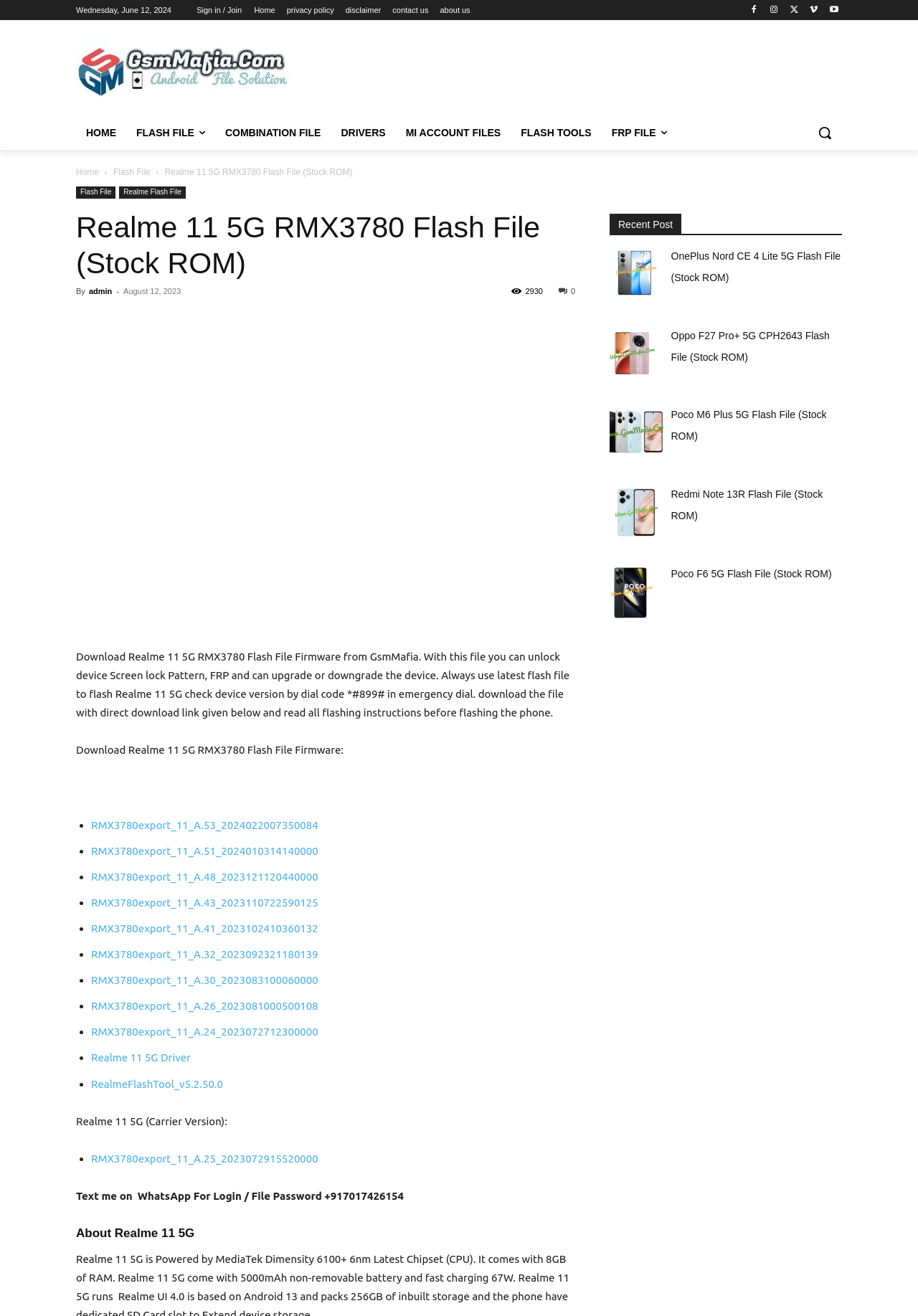What is the category of the 'Recent Post' section?
Answer the question using a single word or phrase, according to the image.

Flash files